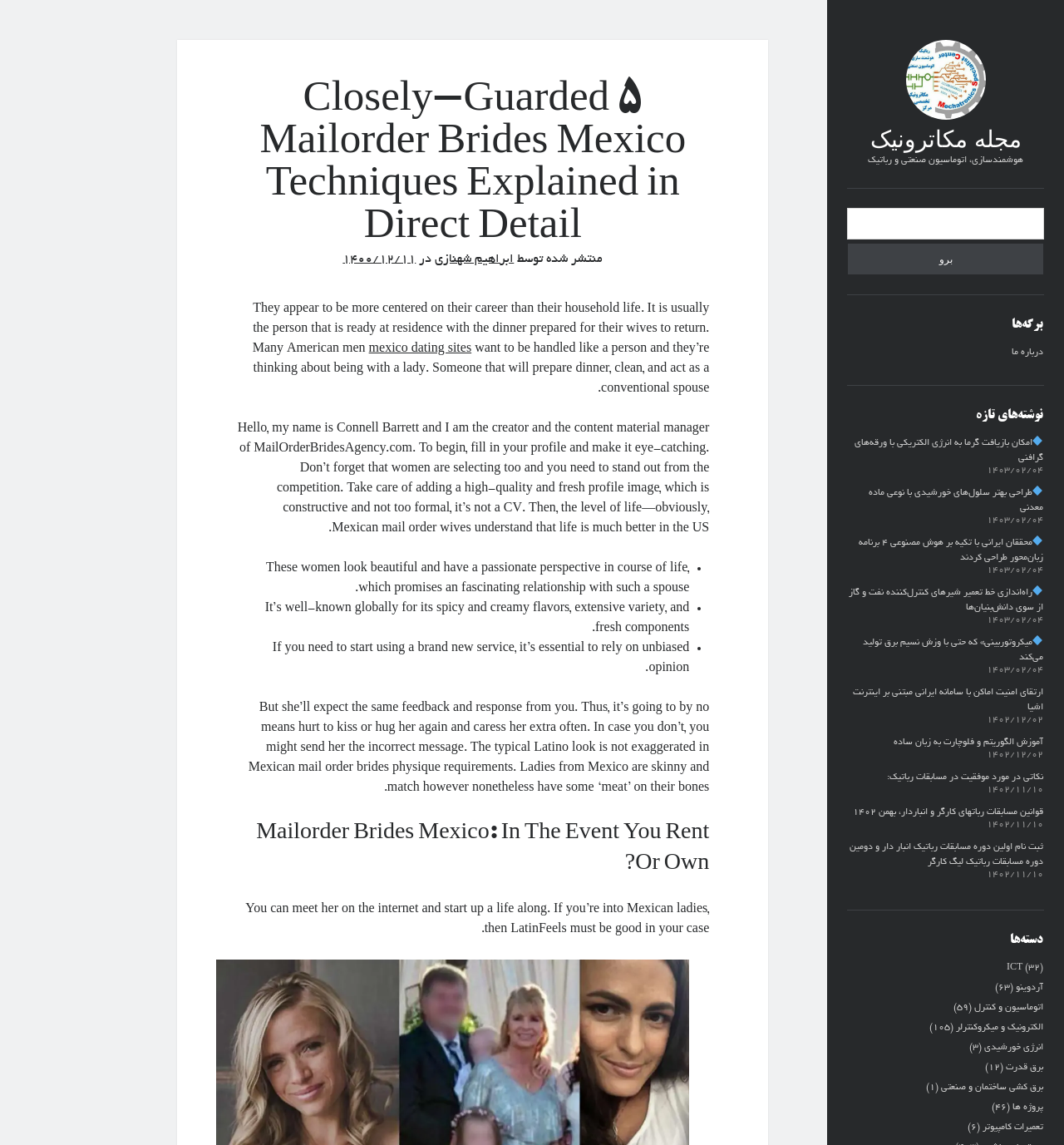How many categories are listed?
Refer to the image and provide a one-word or short phrase answer.

14